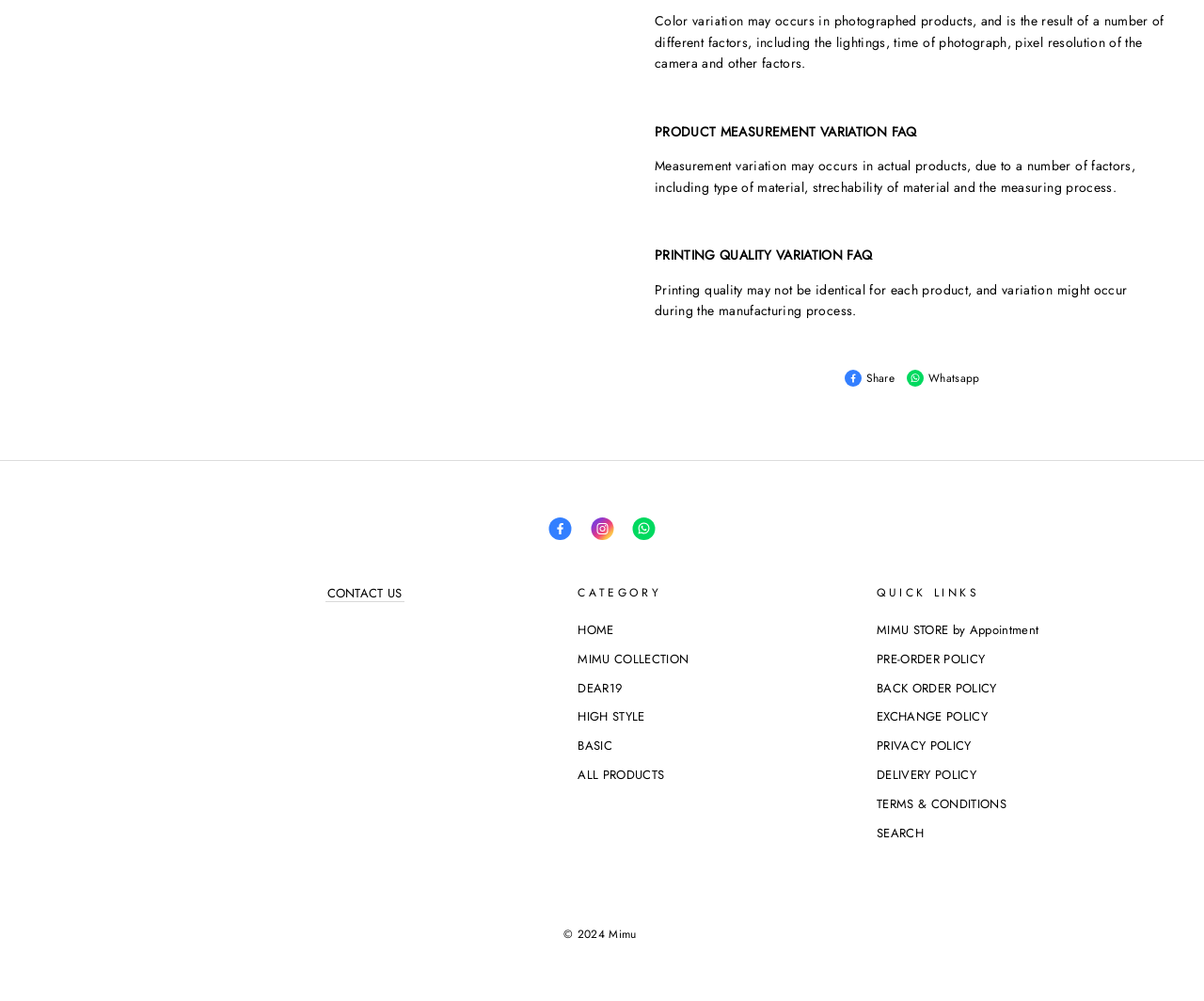Please predict the bounding box coordinates of the element's region where a click is necessary to complete the following instruction: "Click on the 'Whatsapp' link". The coordinates should be represented by four float numbers between 0 and 1, i.e., [left, top, right, bottom].

[0.751, 0.367, 0.814, 0.39]